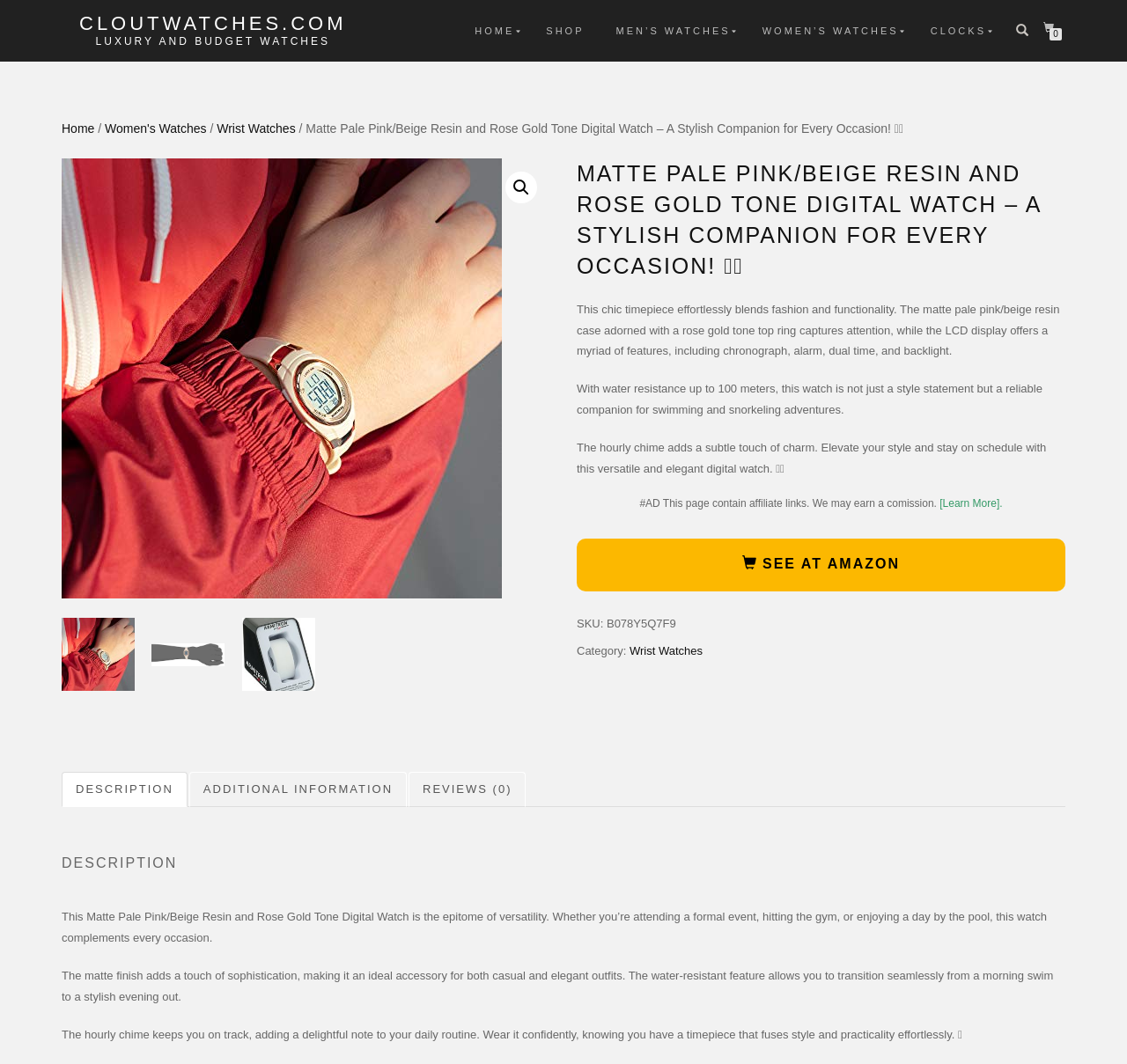Answer the following query concisely with a single word or phrase:
What is the type of watch displayed on the webpage?

Digital watch